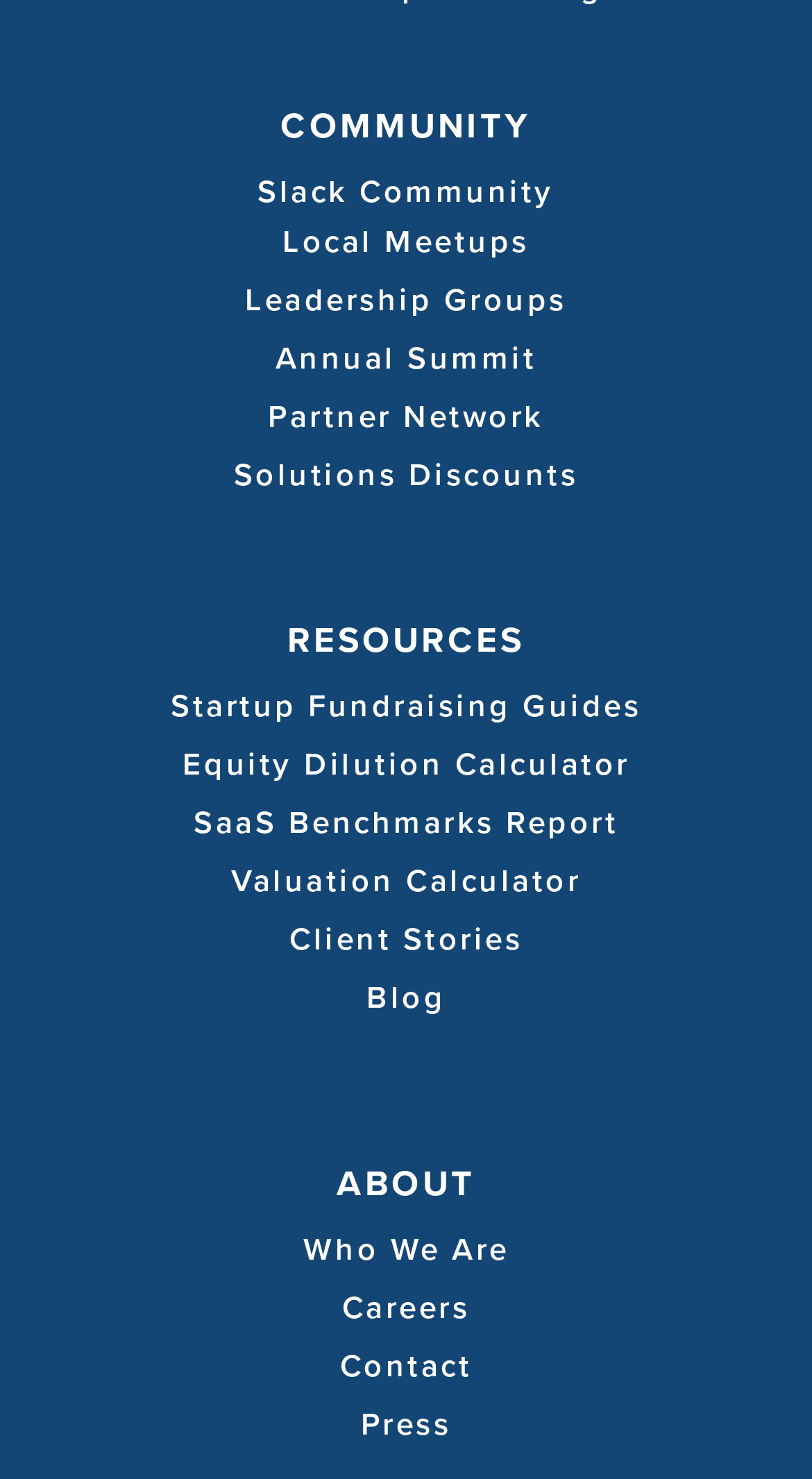What is the main category of resources?
Please give a detailed answer to the question using the information shown in the image.

The webpage has a section titled 'RESOURCES' which contains links to various resources related to startups, such as fundraising guides, equity dilution calculator, and valuation calculator, indicating that the main category of resources is startup-related.